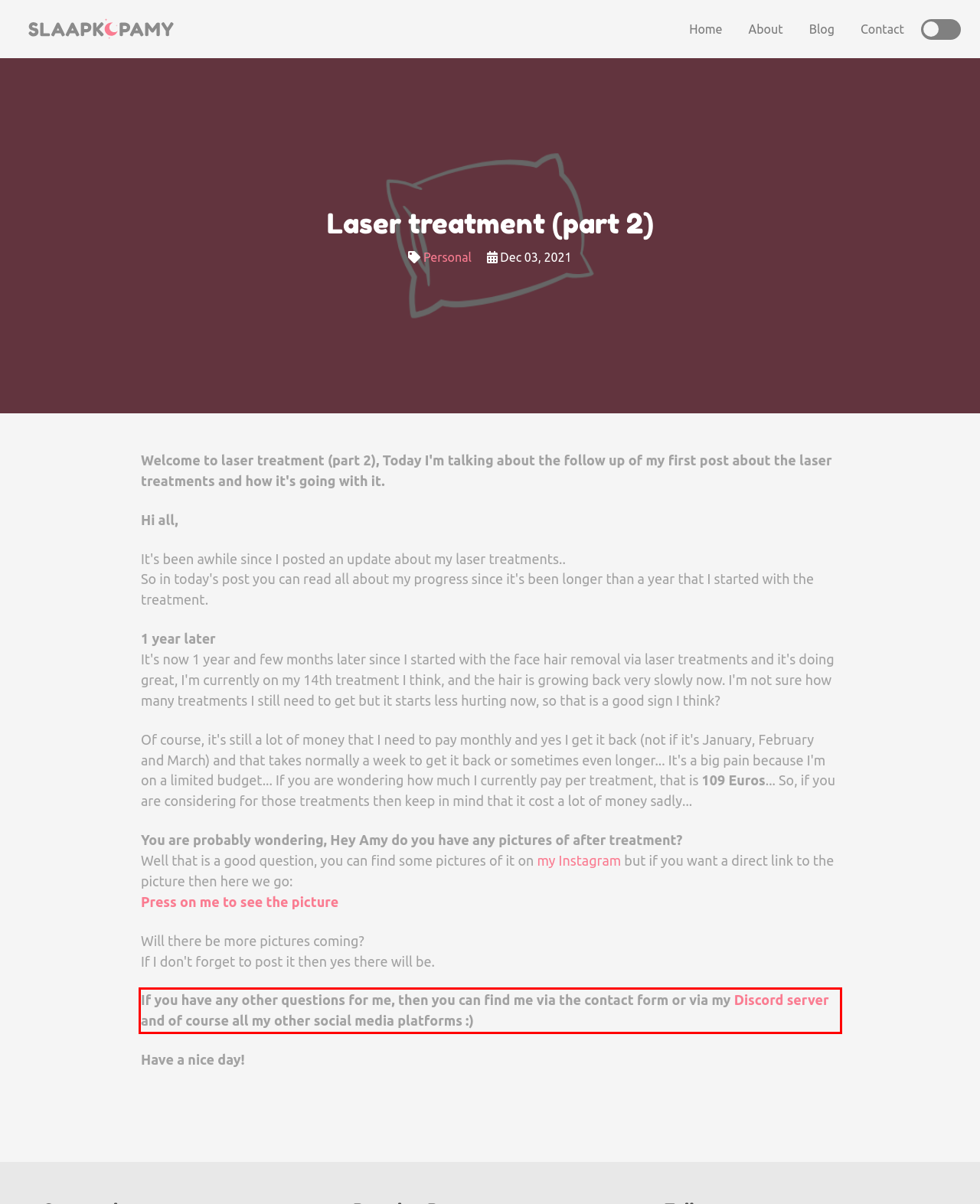You are given a screenshot showing a webpage with a red bounding box. Perform OCR to capture the text within the red bounding box.

If you have any other questions for me, then you can find me via the contact form or via my Discord server and of course all my other social media platforms :)